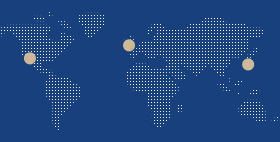Please respond to the question with a concise word or phrase:
What do the dotted lines on the map represent?

Geographic contours